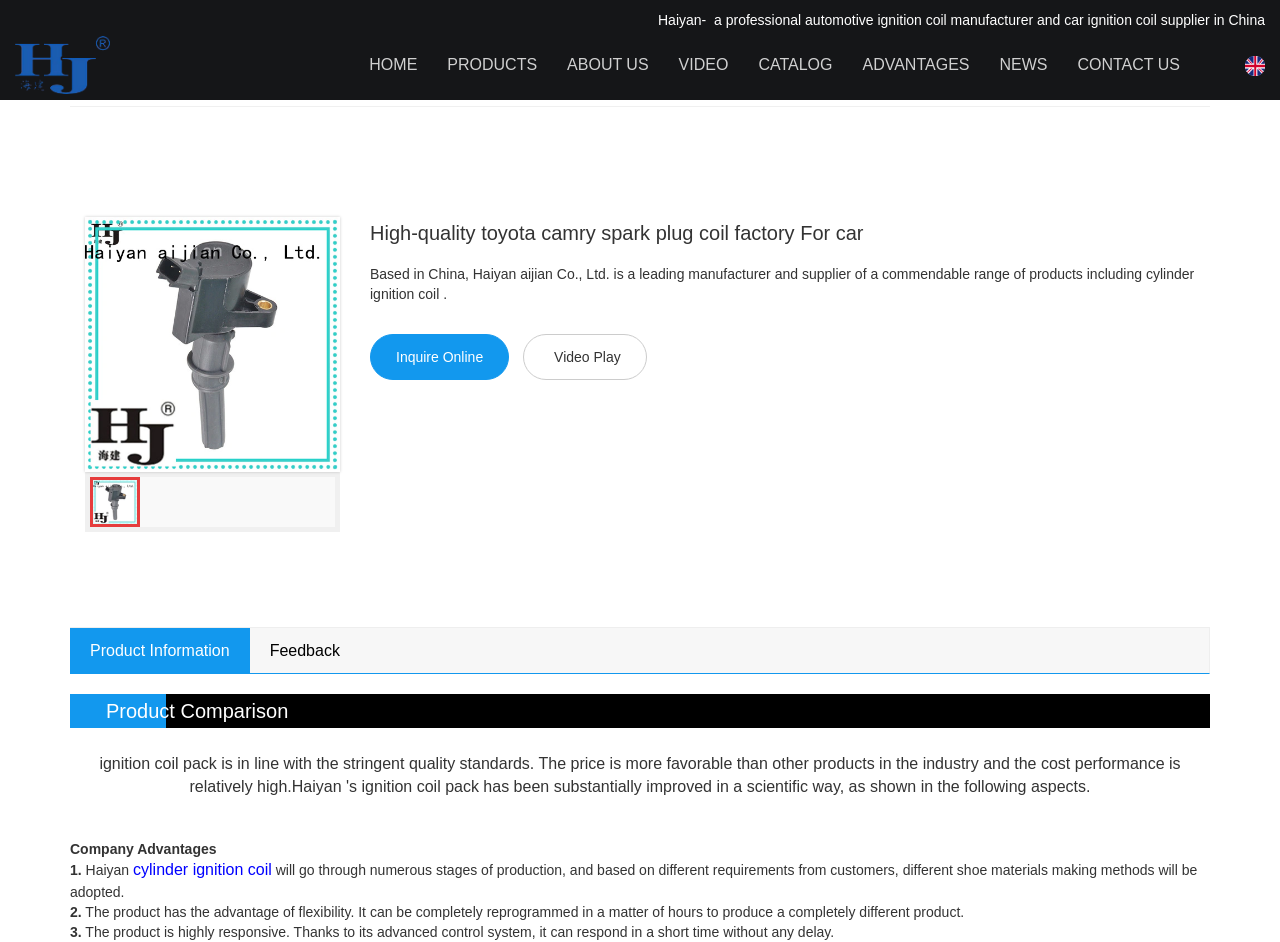What can customers do on this webpage? Refer to the image and provide a one-word or short phrase answer.

Inquire Online